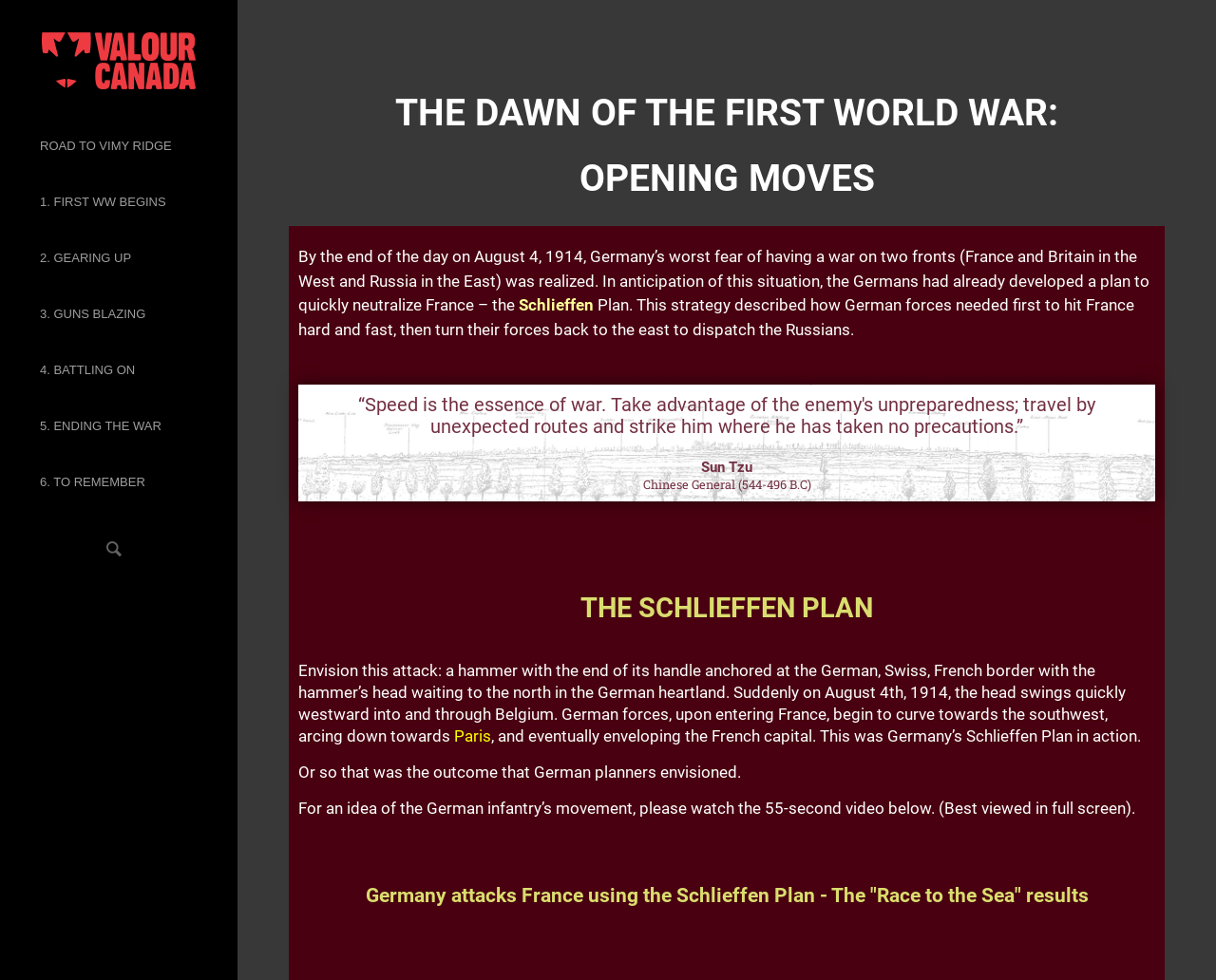Find the bounding box coordinates for the element that must be clicked to complete the instruction: "Read about the Schlieffen Plan". The coordinates should be four float numbers between 0 and 1, indicated as [left, top, right, bottom].

[0.261, 0.607, 0.934, 0.635]